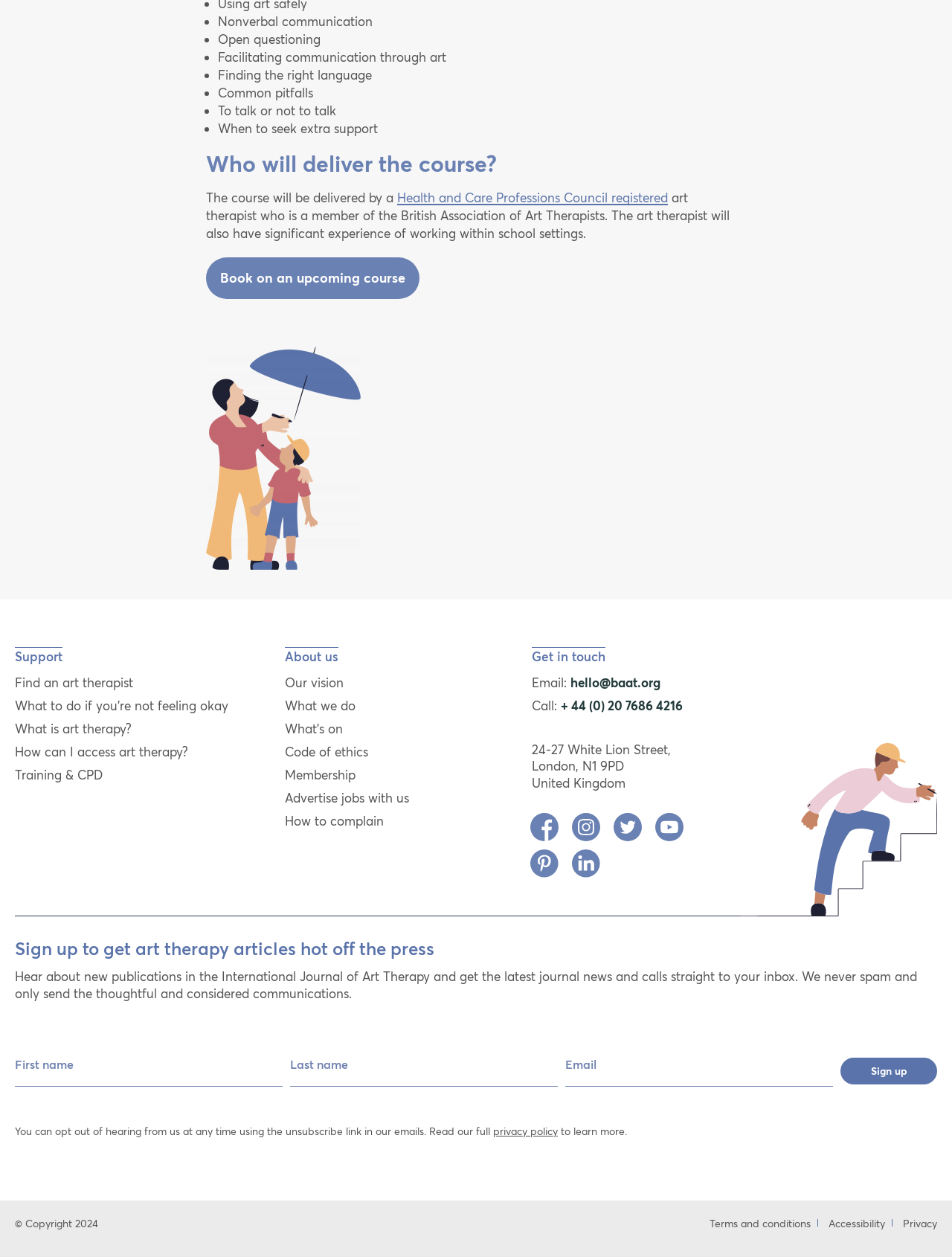Determine the bounding box for the HTML element described here: "Contact". The coordinates should be given as [left, top, right, bottom] with each number being a float between 0 and 1.

None